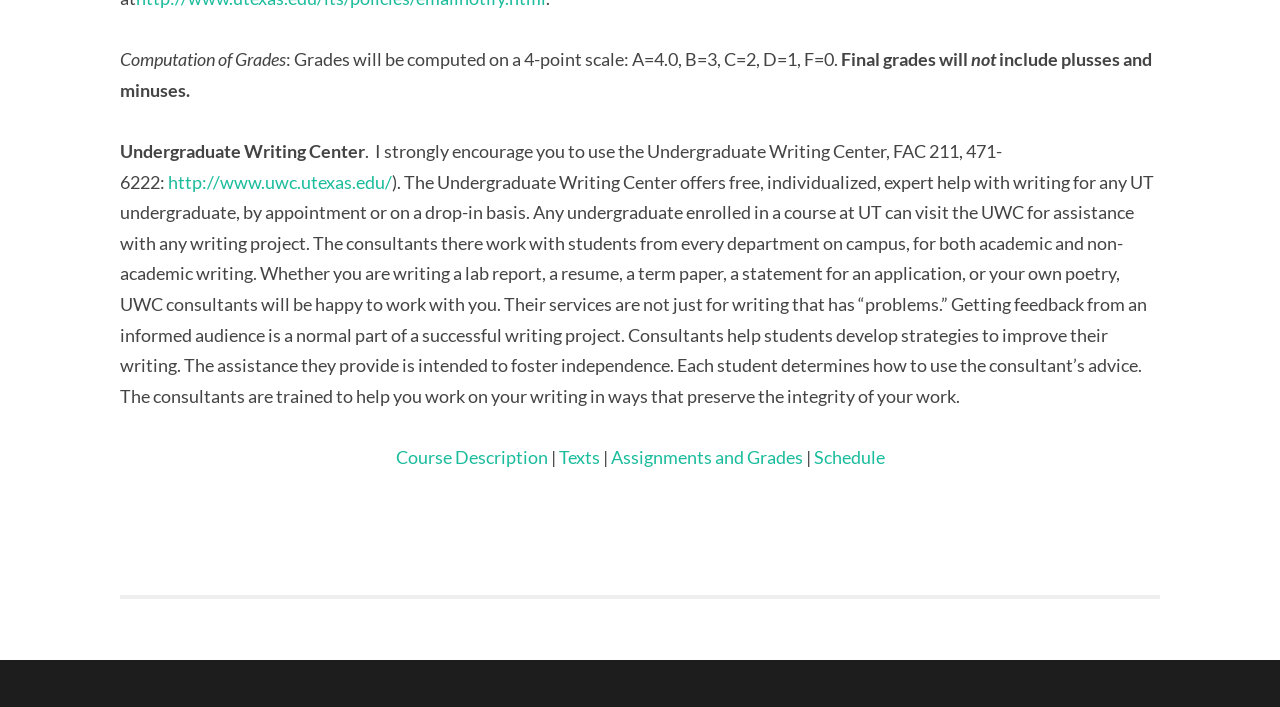Please respond to the question using a single word or phrase:
What is the purpose of the Undergraduate Writing Center?

To offer free, individualized, expert help with writing